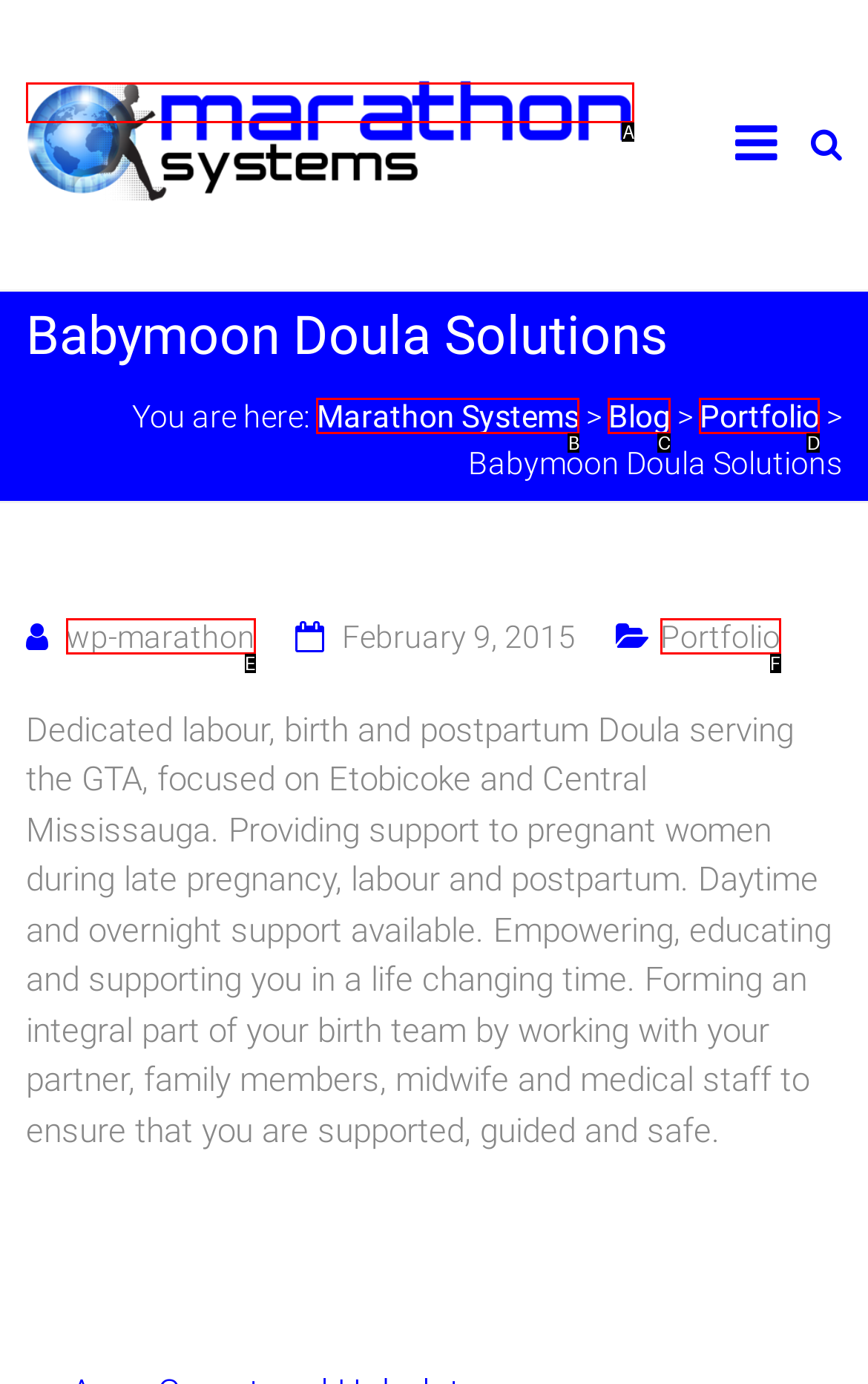Choose the UI element that best aligns with the description: alt="Marathon Systems"
Respond with the letter of the chosen option directly.

A